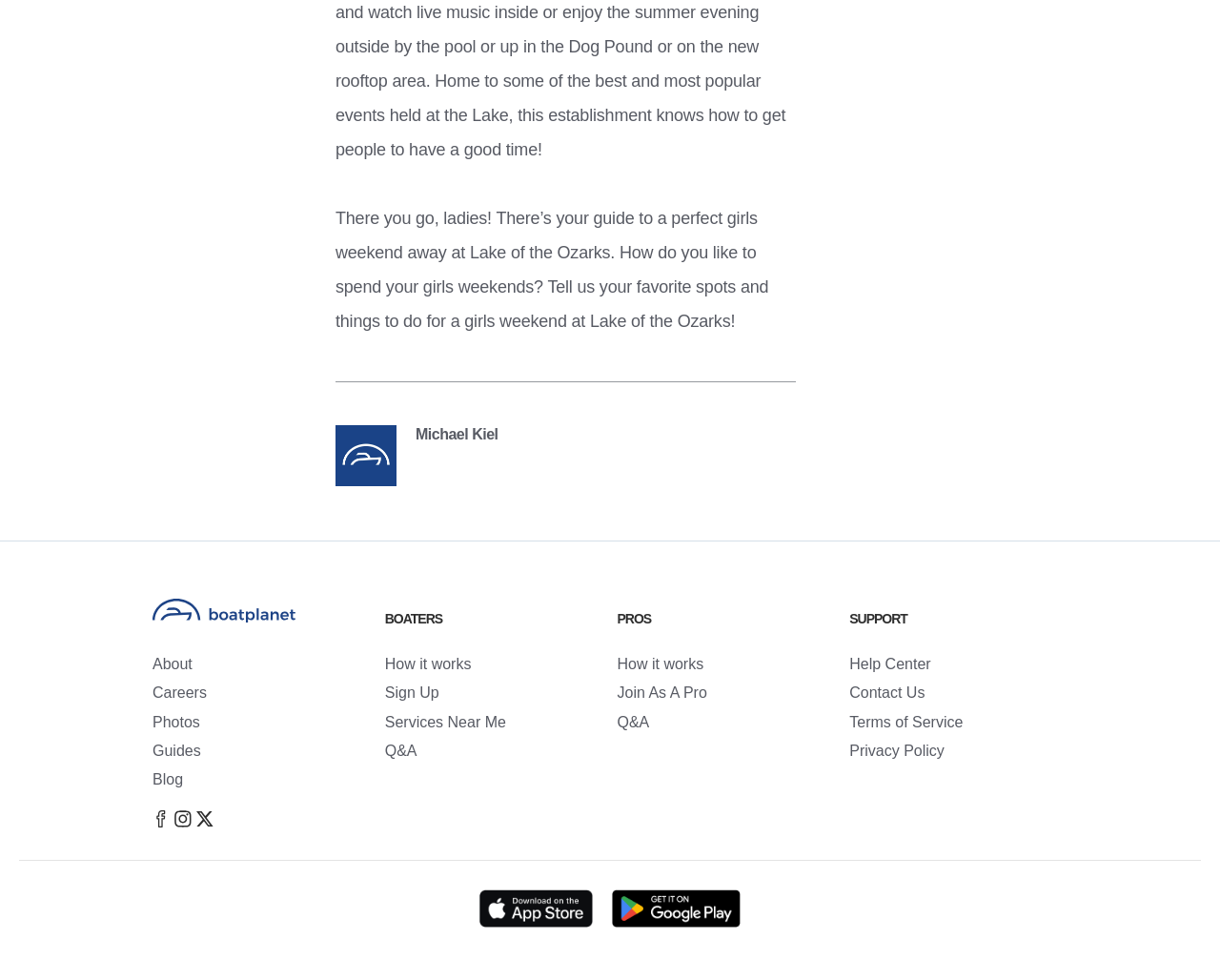Find the bounding box of the UI element described as: "Contact Us". The bounding box coordinates should be given as four float values between 0 and 1, i.e., [left, top, right, bottom].

[0.696, 0.699, 0.875, 0.717]